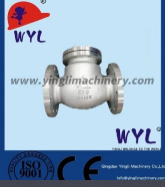Give a concise answer using one word or a phrase to the following question:
What certification marks are present on the valve?

ISO certification marks